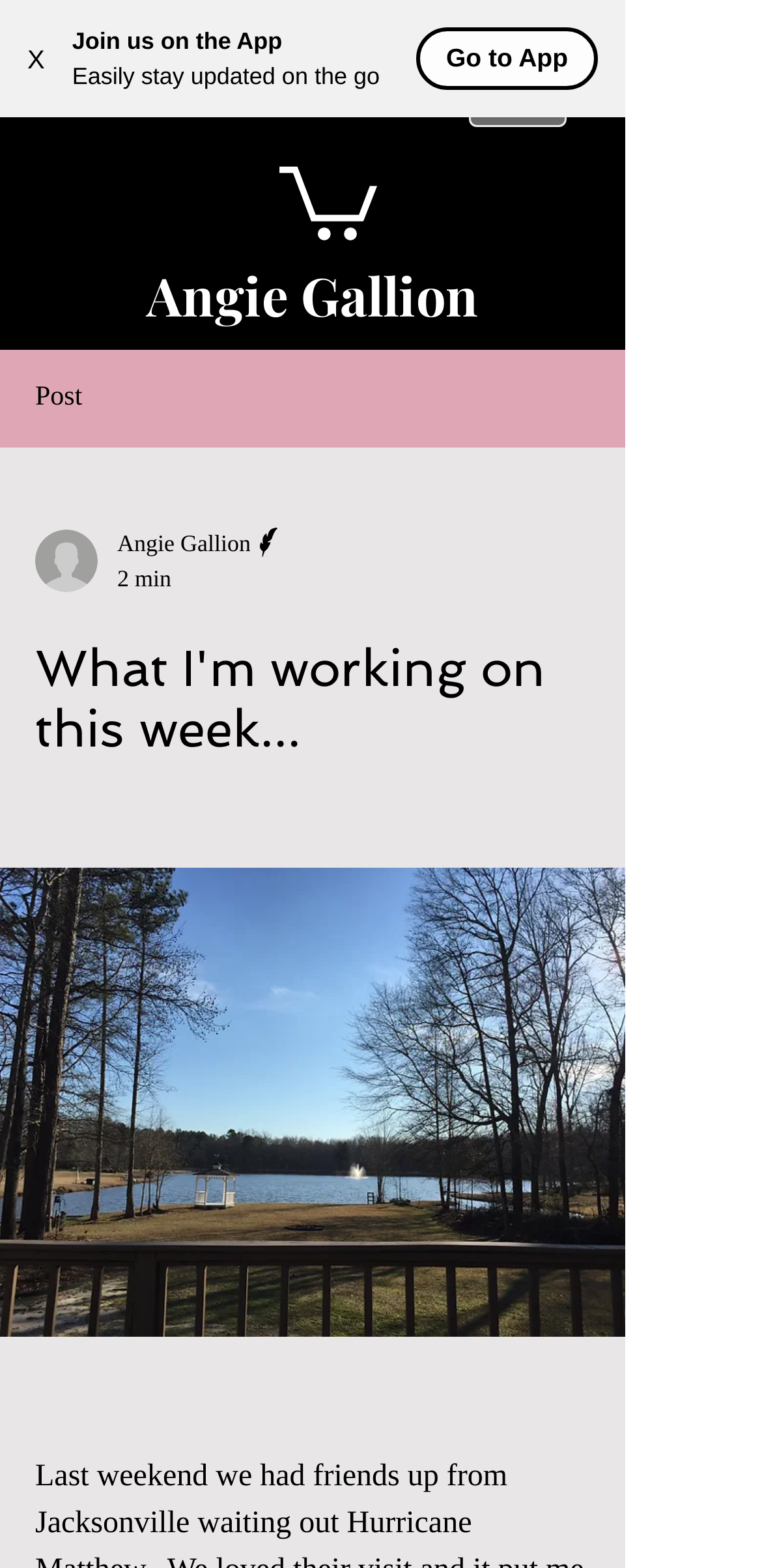From the element description: "parent_node: Angie Gallion", extract the bounding box coordinates of the UI element. The coordinates should be expressed as four float numbers between 0 and 1, in the order [left, top, right, bottom].

[0.046, 0.338, 0.128, 0.378]